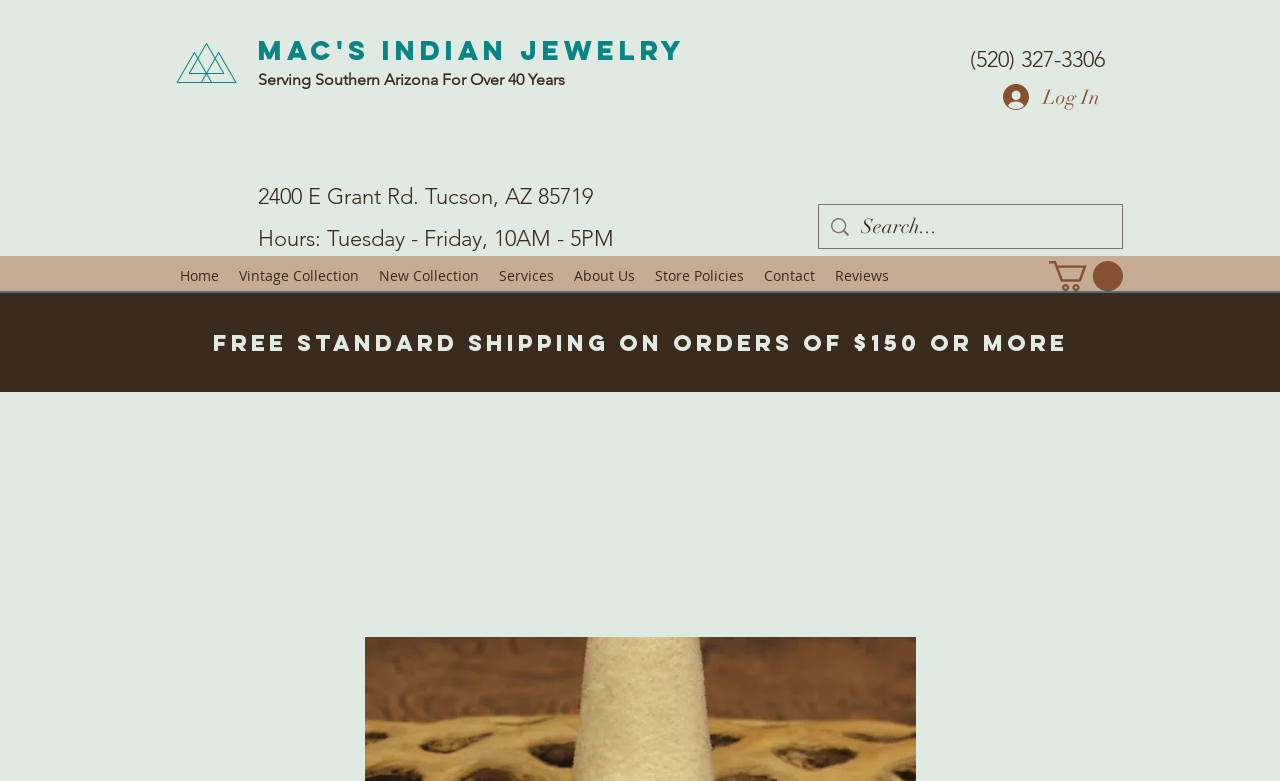Please specify the bounding box coordinates of the clickable section necessary to execute the following command: "Search for products".

[0.673, 0.263, 0.844, 0.318]